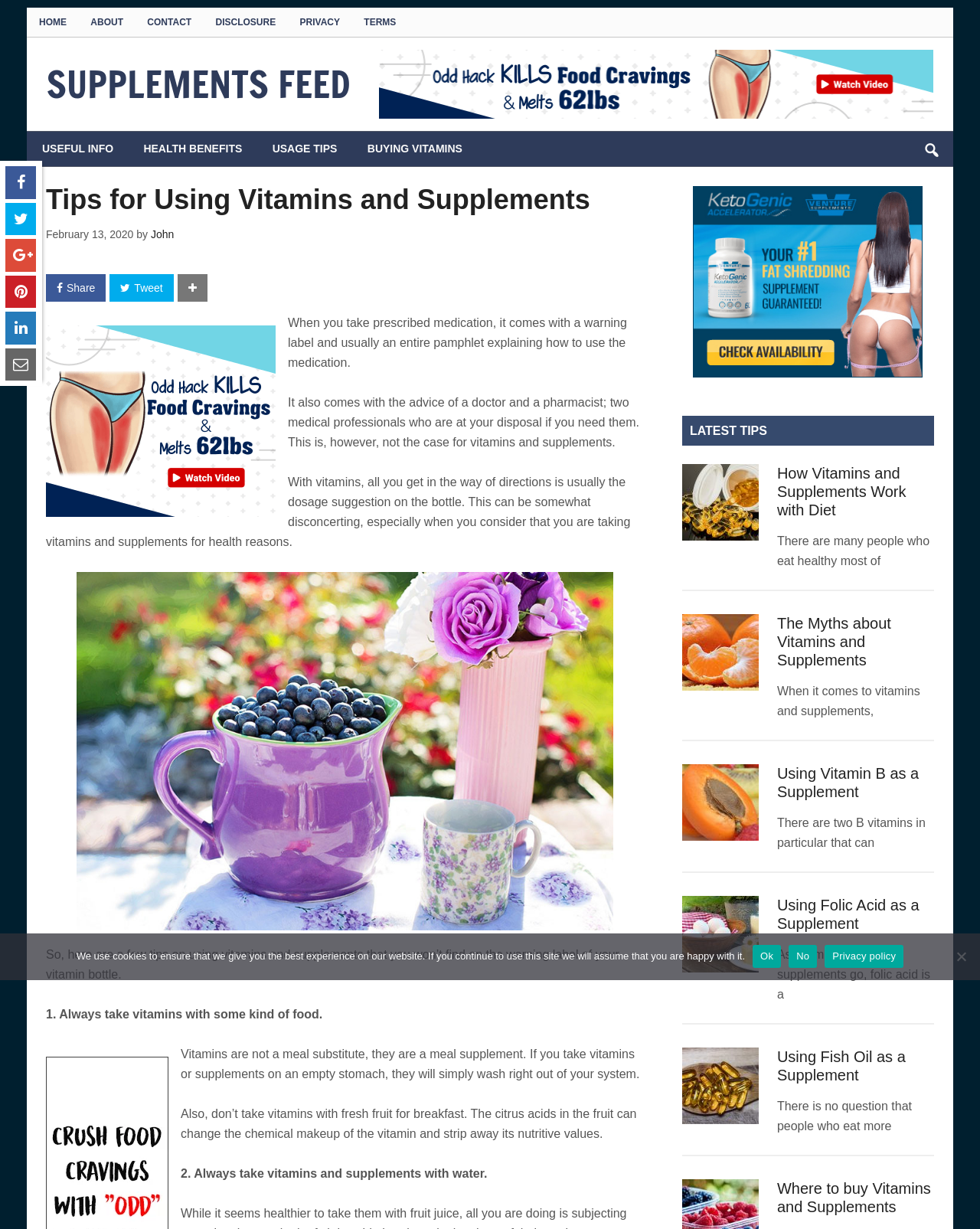Return the bounding box coordinates of the UI element that corresponds to this description: "title="KetoGenic Accelerator"". The coordinates must be given as four float numbers in the range of 0 and 1, [left, top, right, bottom].

[0.696, 0.151, 0.953, 0.307]